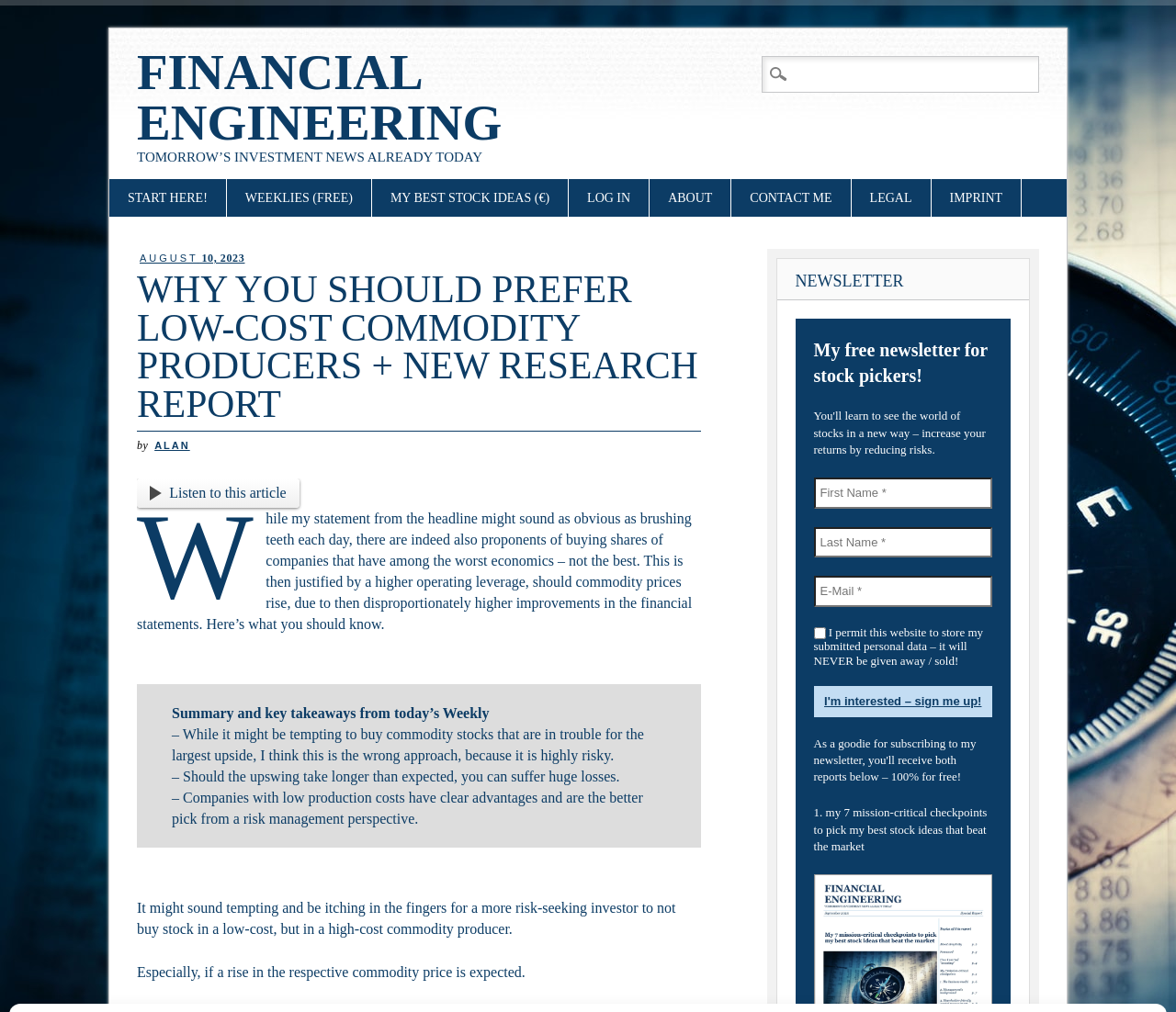Given the element description My best stock Ideas (€), identify the bounding box coordinates for the UI element on the webpage screenshot. The format should be (top-left x, top-left y, bottom-right x, bottom-right y), with values between 0 and 1.

[0.316, 0.176, 0.483, 0.214]